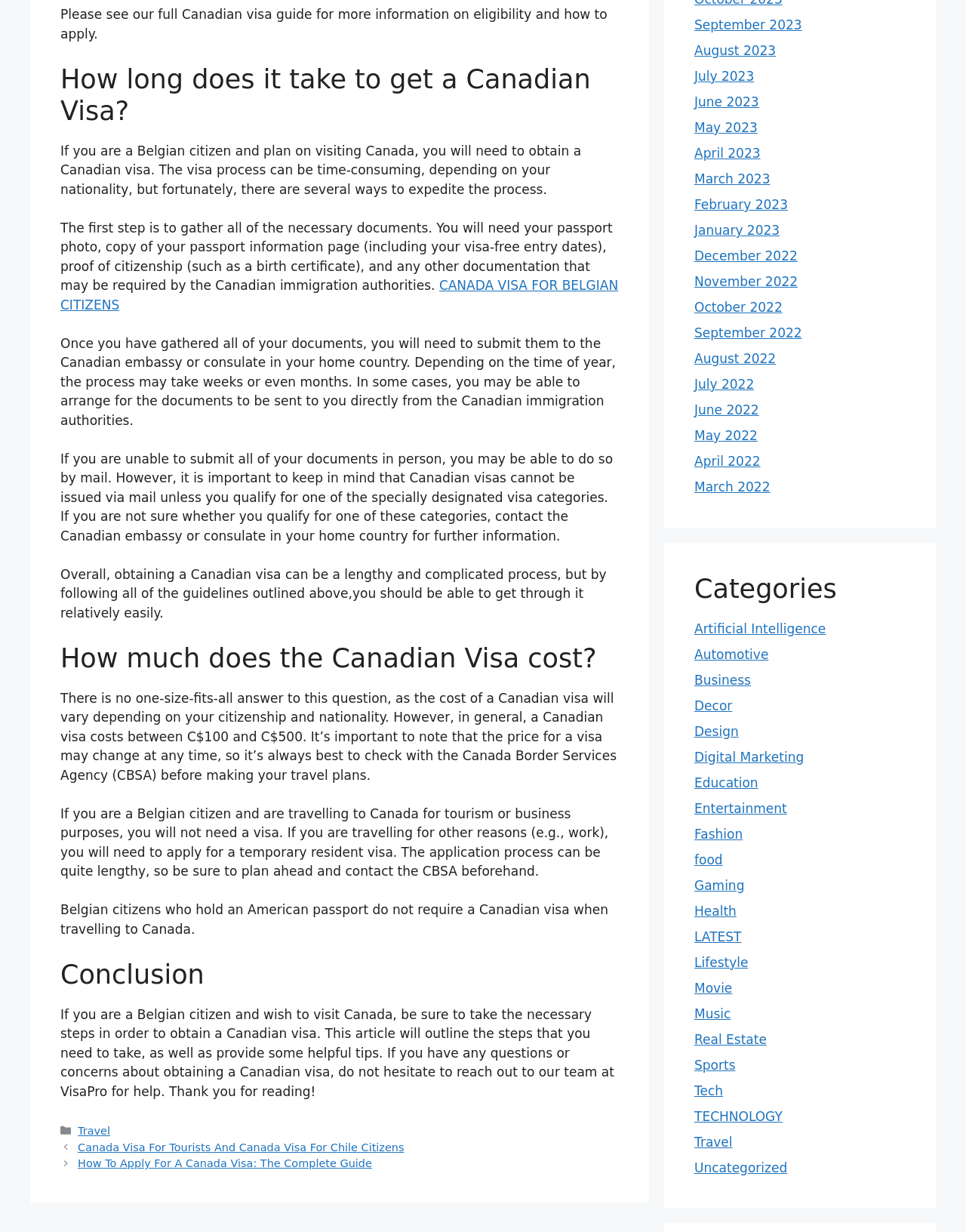Find the bounding box of the web element that fits this description: "Education".

[0.719, 0.629, 0.785, 0.641]